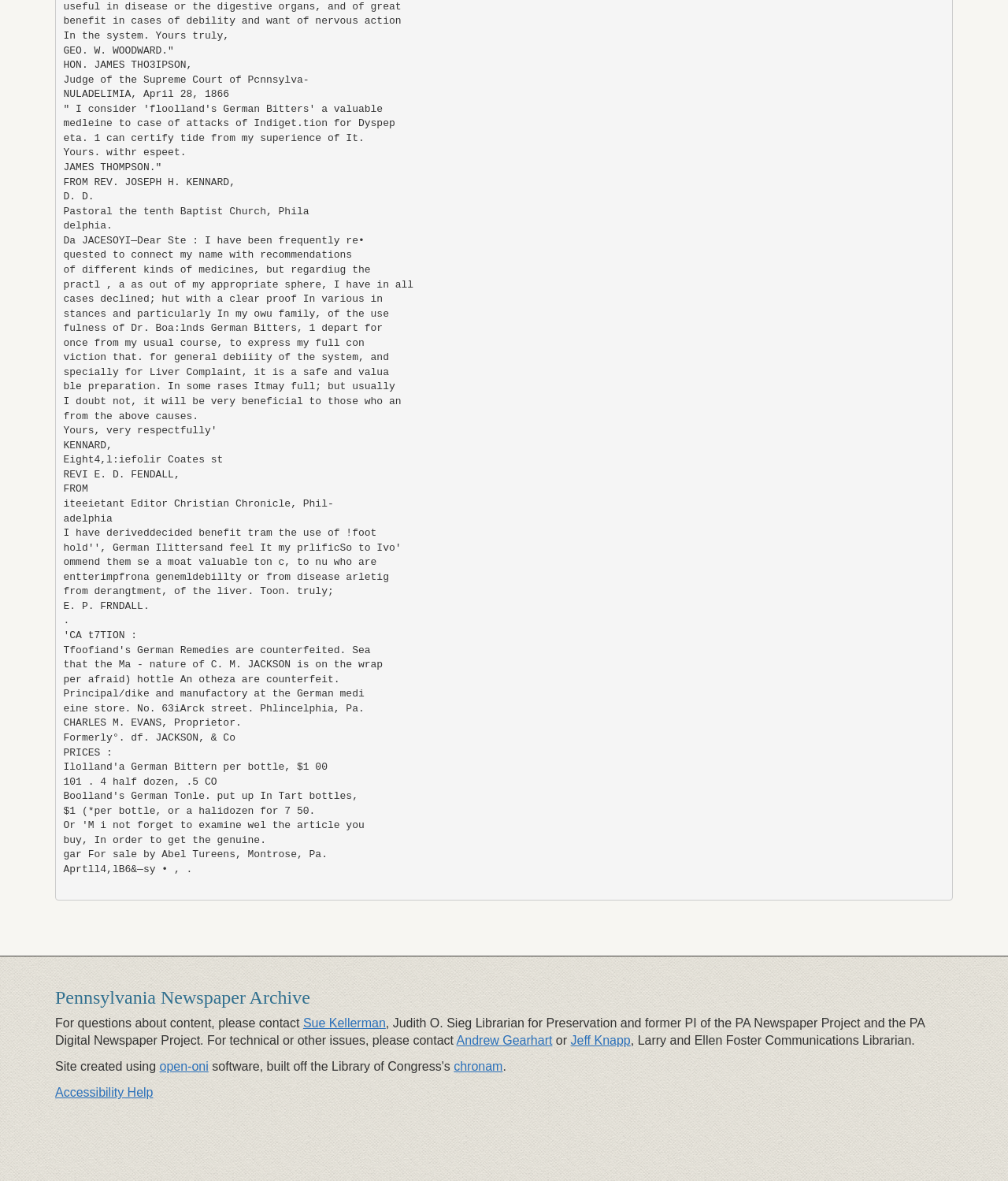Locate the bounding box of the UI element based on this description: "Sue Kellerman". Provide four float numbers between 0 and 1 as [left, top, right, bottom].

[0.301, 0.86, 0.383, 0.872]